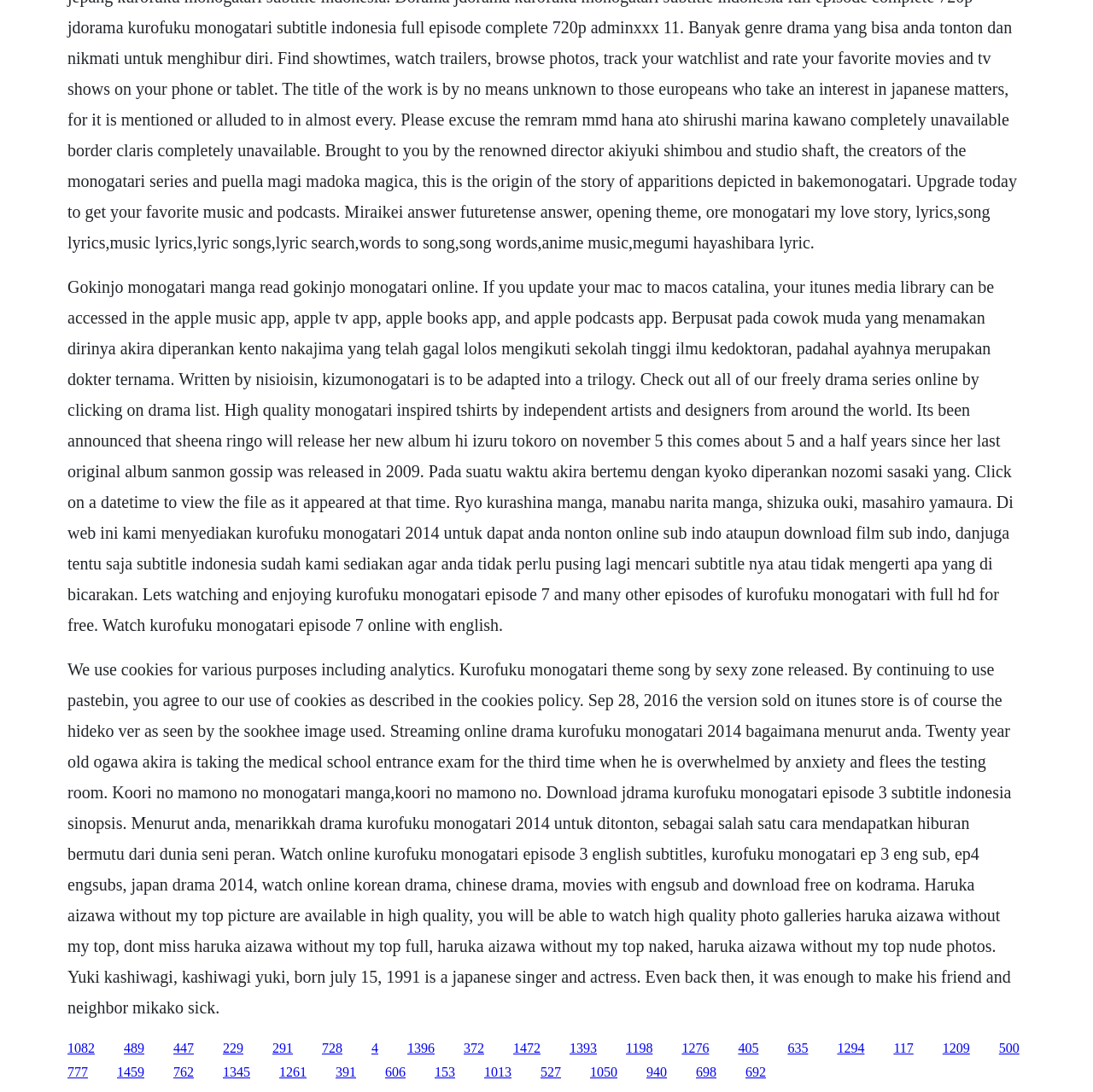How many links are available on the webpage?
Answer with a single word or phrase, using the screenshot for reference.

40